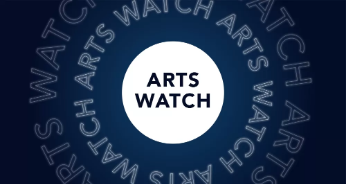What is the likely purpose of this design?
Use the image to answer the question with a single word or phrase.

Promotional graphic